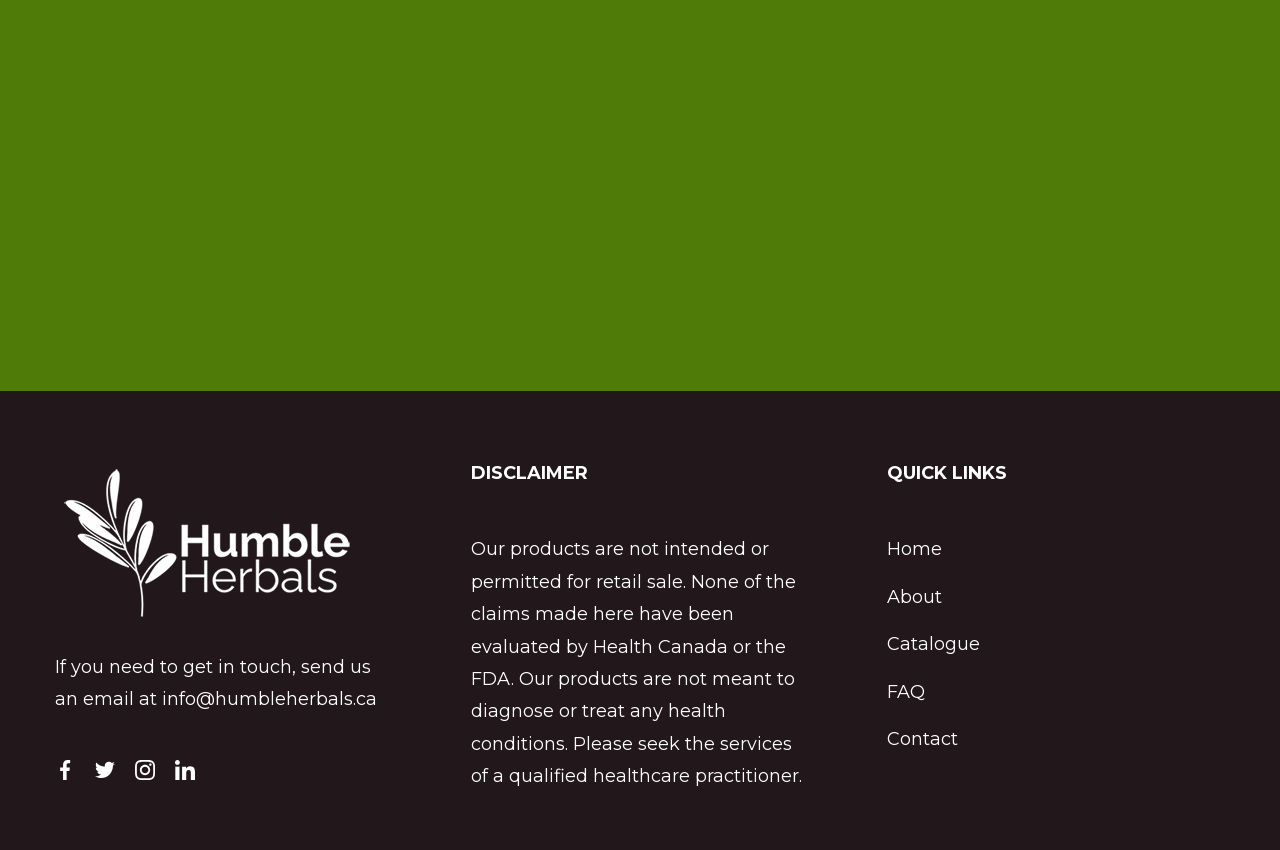Please find the bounding box coordinates for the clickable element needed to perform this instruction: "Contact the company".

[0.693, 0.856, 0.748, 0.882]